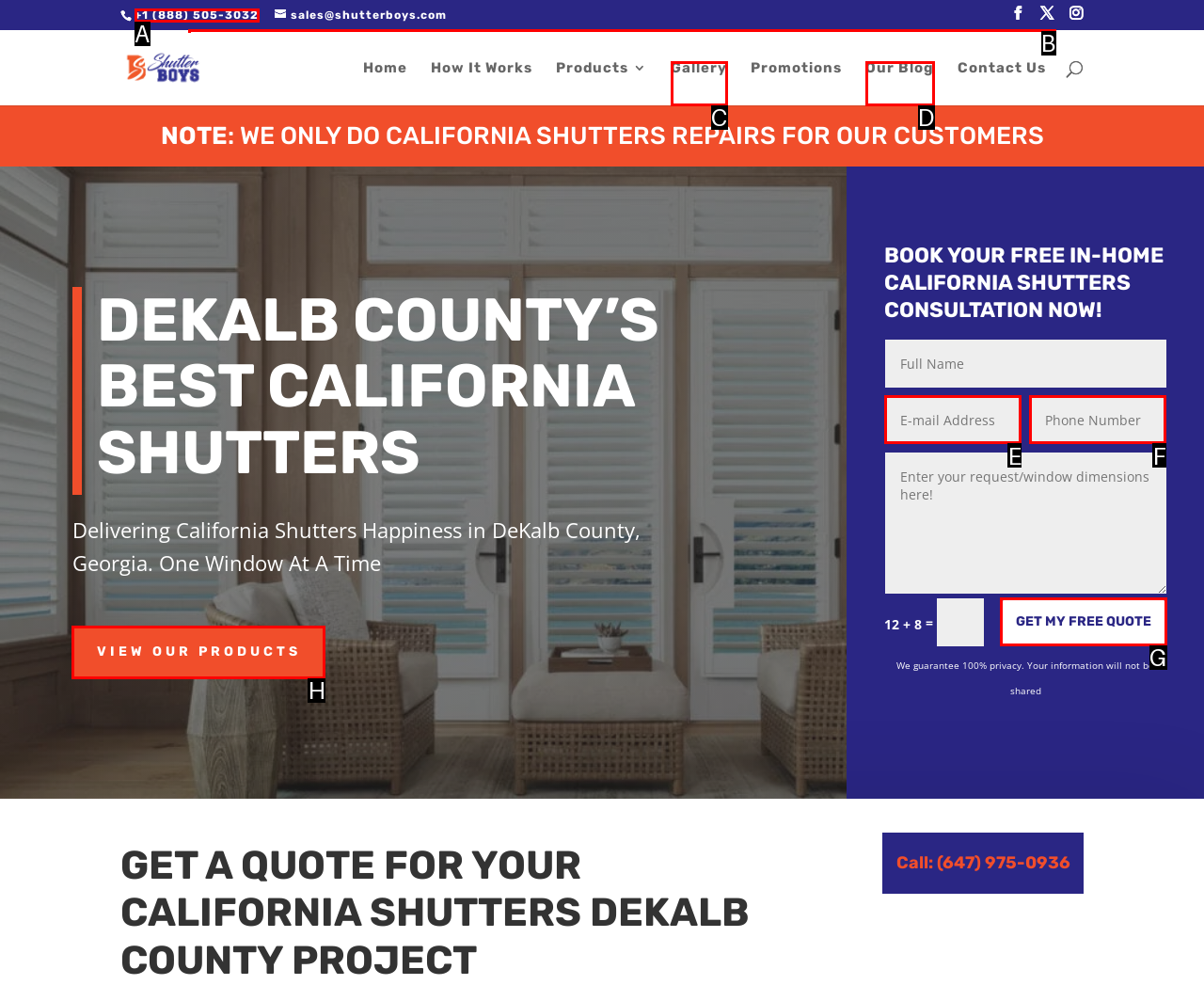From the given options, tell me which letter should be clicked to complete this task: Get a free quote
Answer with the letter only.

G